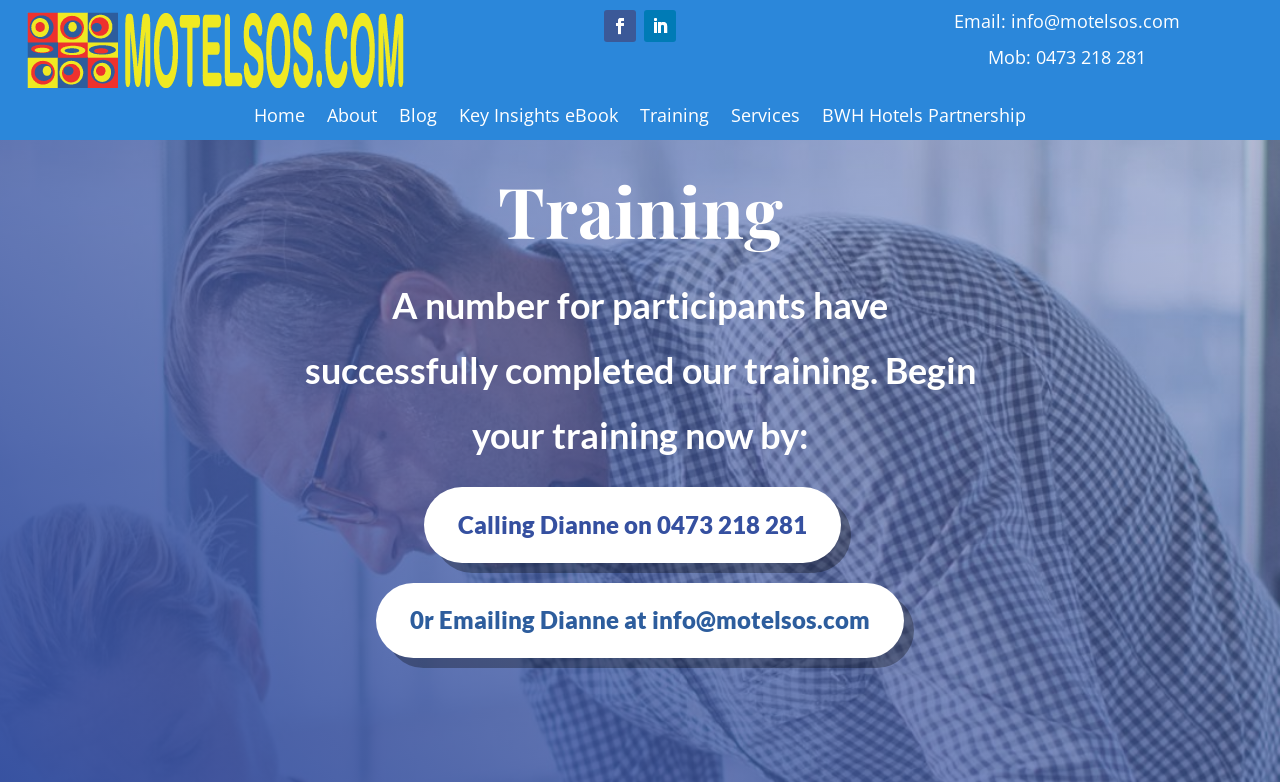What is the phone number to call for training?
Look at the screenshot and provide an in-depth answer.

I found the phone number by looking at the link 'Calling Dianne on 0473 218 281' which is located below the heading 'Training'.